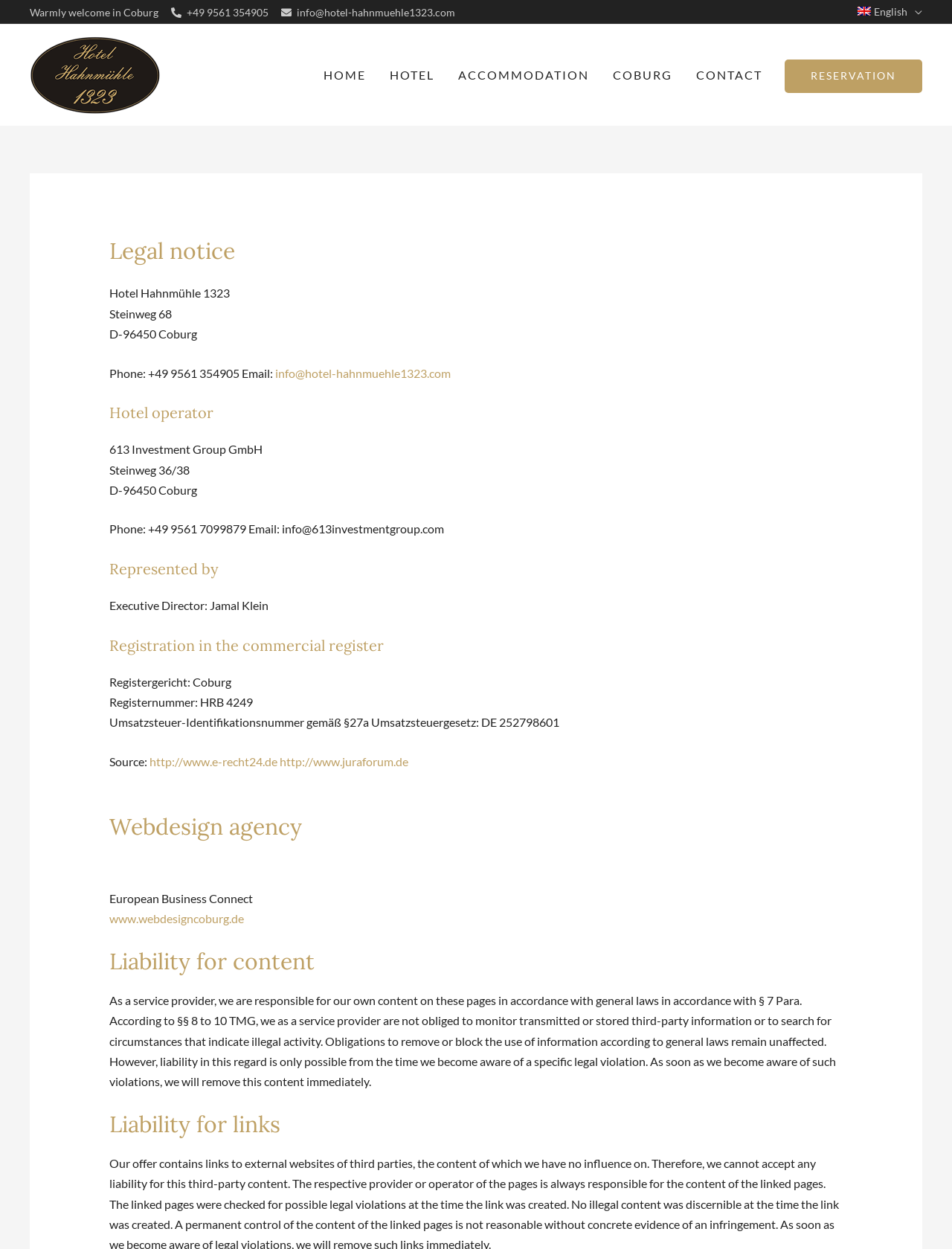What is the address of Hotel Hahnmühle 1323?
Give a one-word or short phrase answer based on the image.

Steinweg 68, D-96450 Coburg